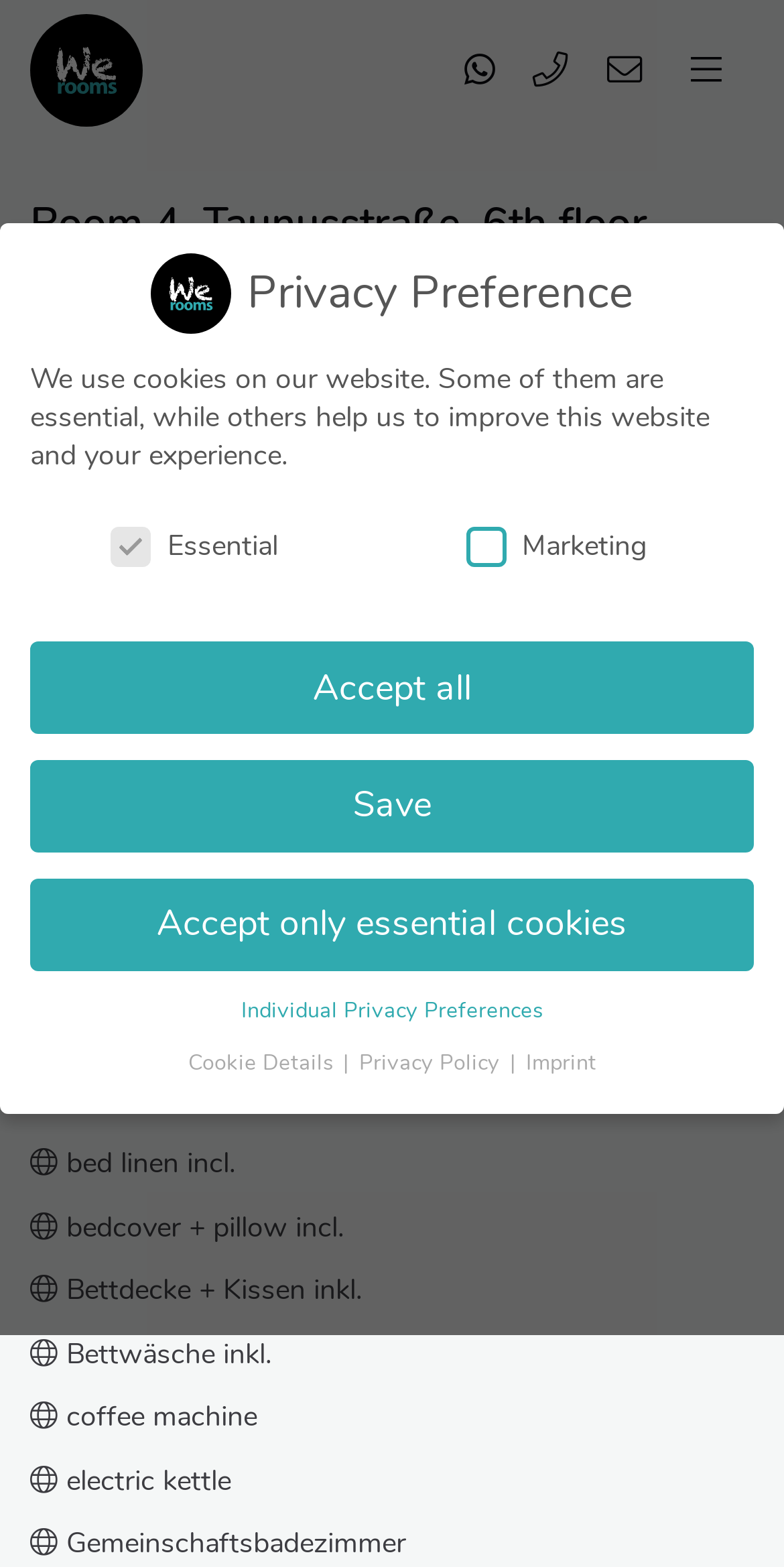What is the minimum time to get to the apartment?
Using the picture, provide a one-word or short phrase answer.

10 minutes